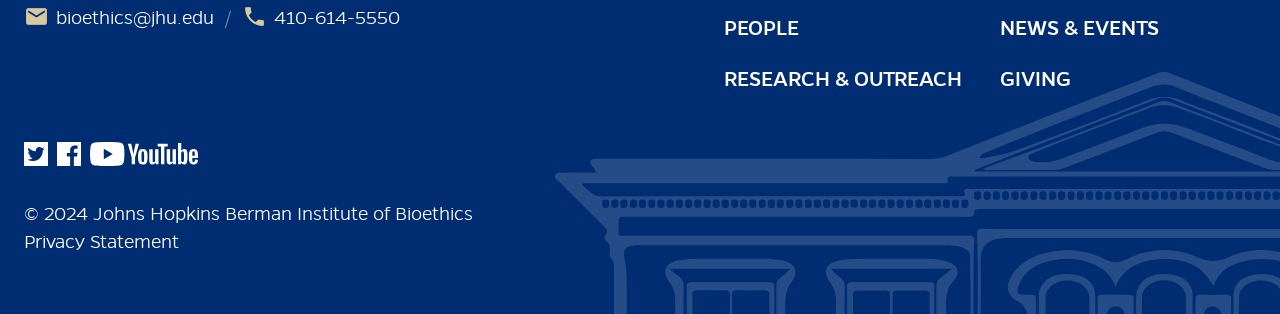Pinpoint the bounding box coordinates of the clickable element needed to complete the instruction: "Call the institute". The coordinates should be provided as four float numbers between 0 and 1: [left, top, right, bottom].

[0.214, 0.02, 0.312, 0.093]